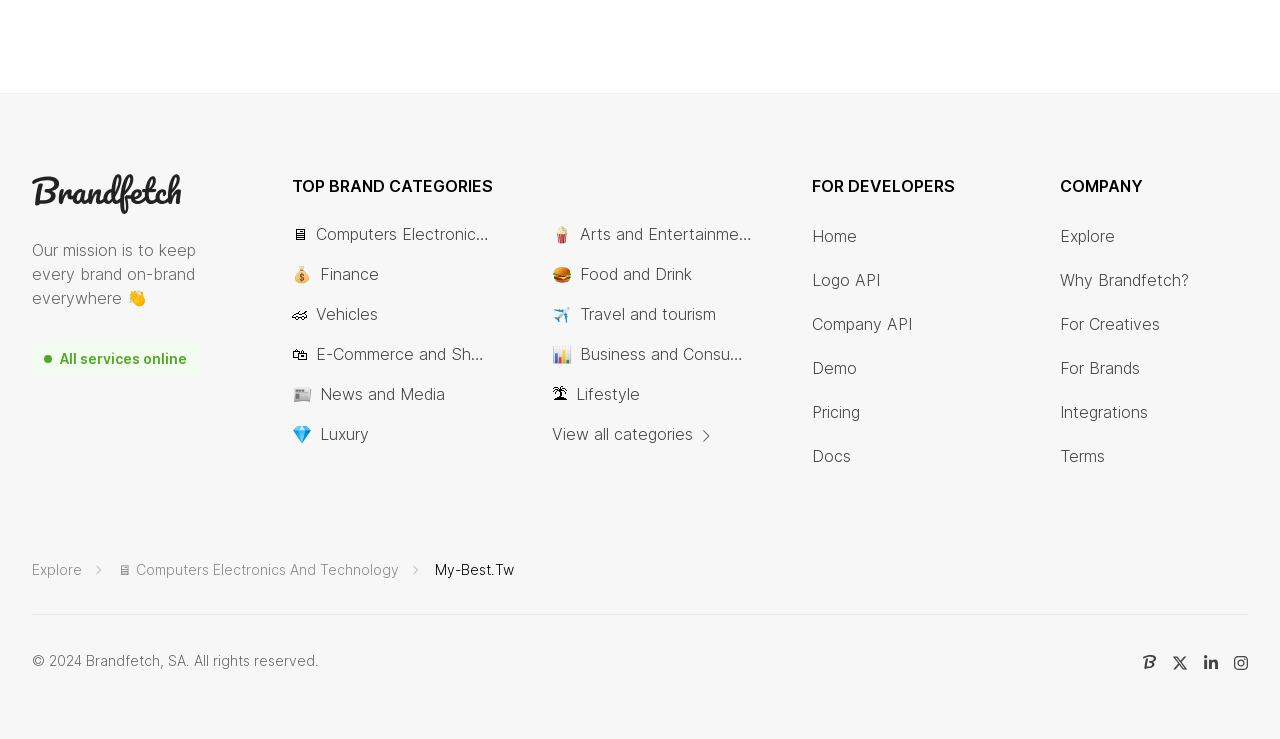Refer to the image and provide an in-depth answer to the question: 
What categories of brands are listed on the webpage?

The webpage lists various categories of brands, including Computers Electronics and Technology, Arts and Entertainment, Finance, Food and Drink, and more, which are represented by links with icons and text labels.